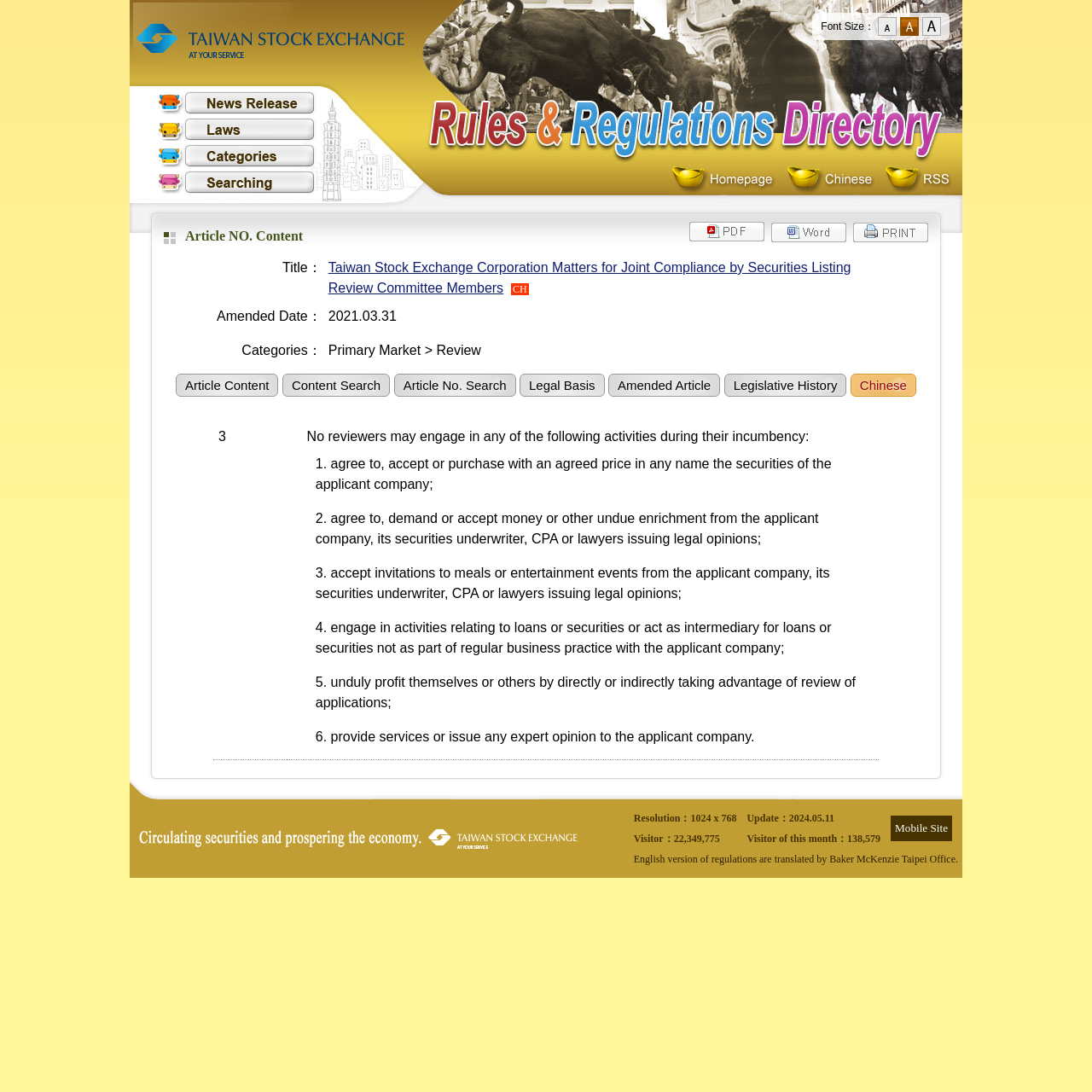What is the language of the webpage?
Give a one-word or short-phrase answer derived from the screenshot.

English